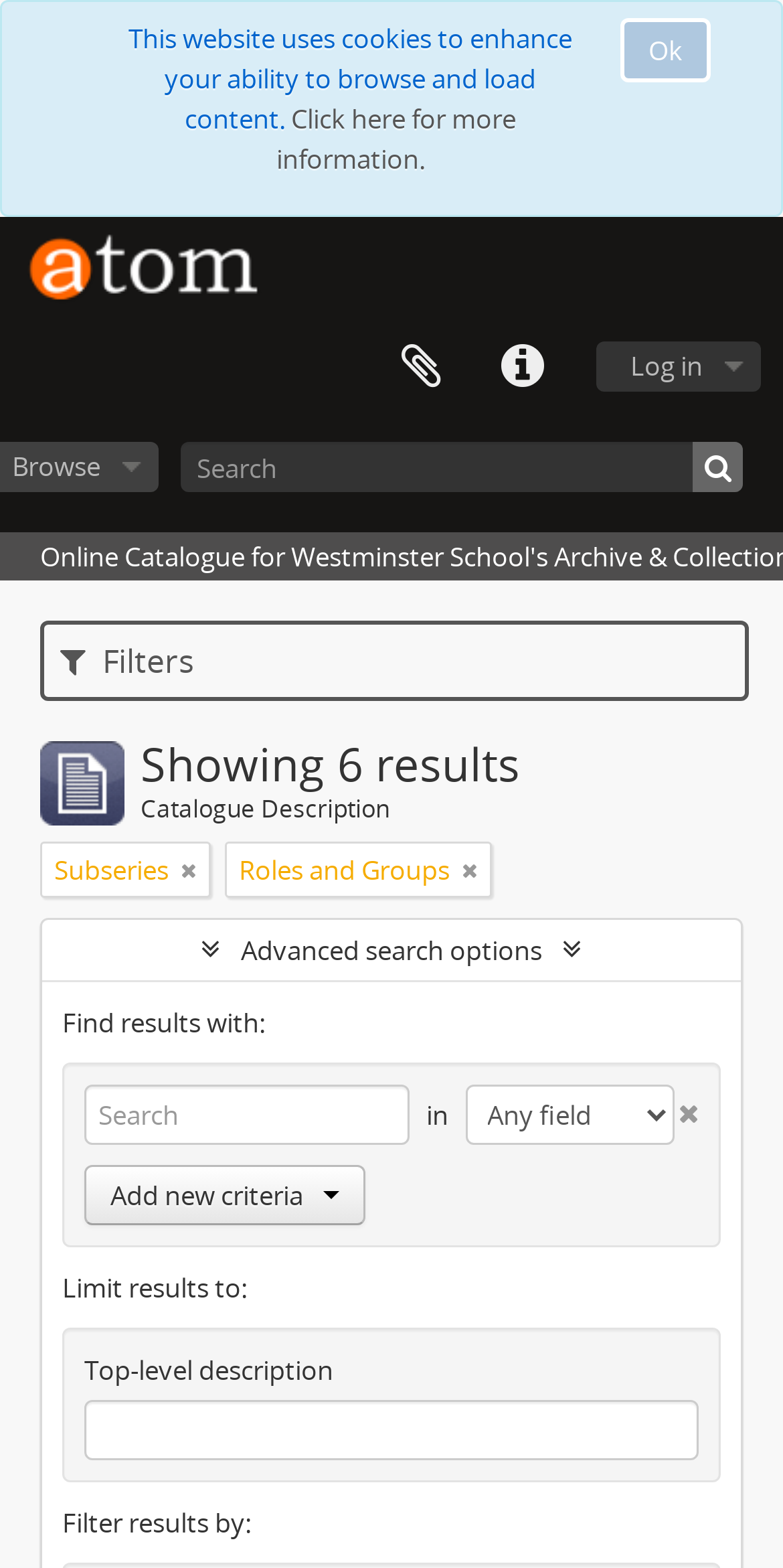Based on the element description: "Click here for more information.", identify the UI element and provide its bounding box coordinates. Use four float numbers between 0 and 1, [left, top, right, bottom].

[0.353, 0.064, 0.659, 0.113]